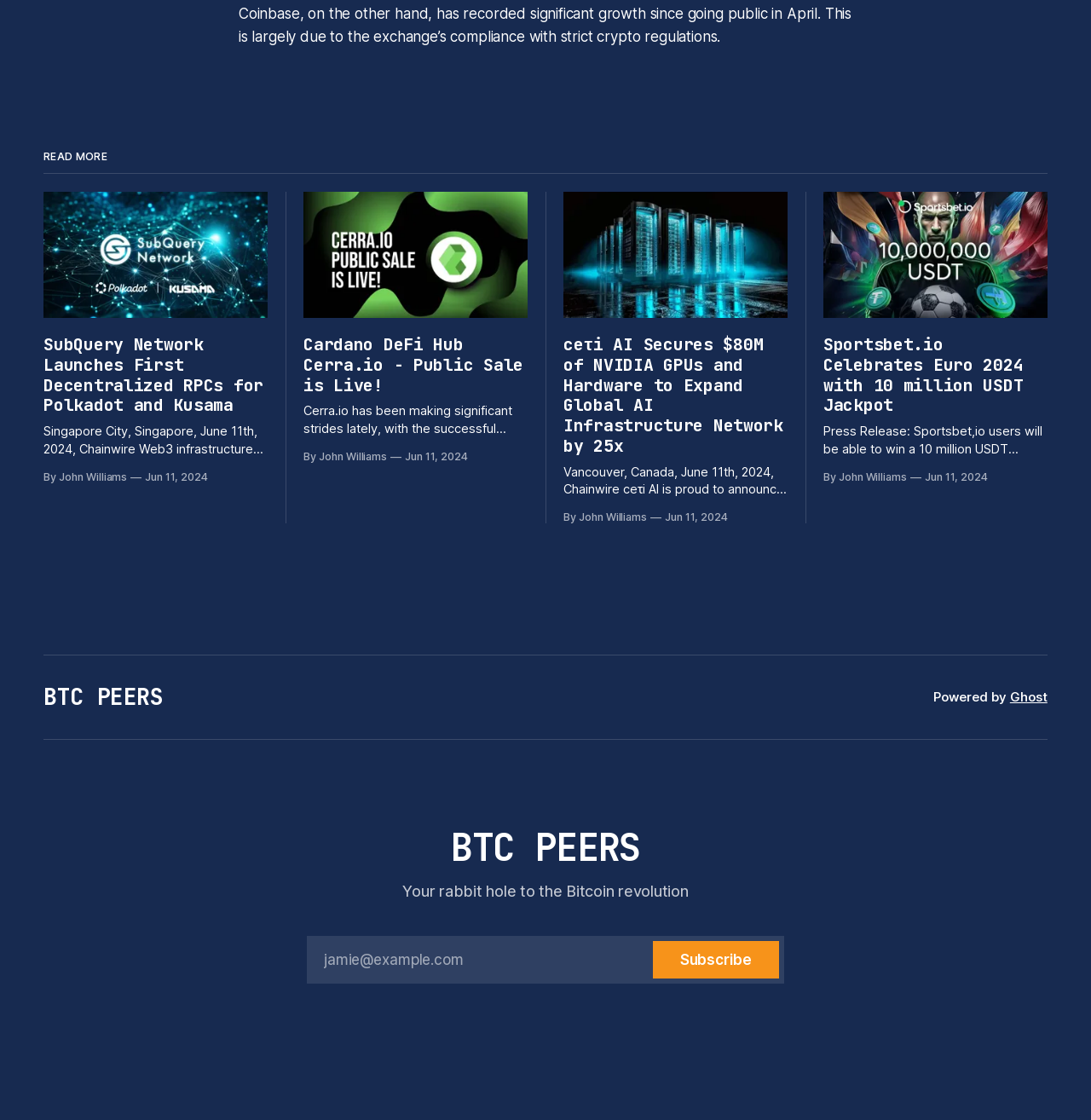Identify the bounding box coordinates of the clickable region necessary to fulfill the following instruction: "Go to the 'About Us' page". The bounding box coordinates should be four float numbers between 0 and 1, i.e., [left, top, right, bottom].

None